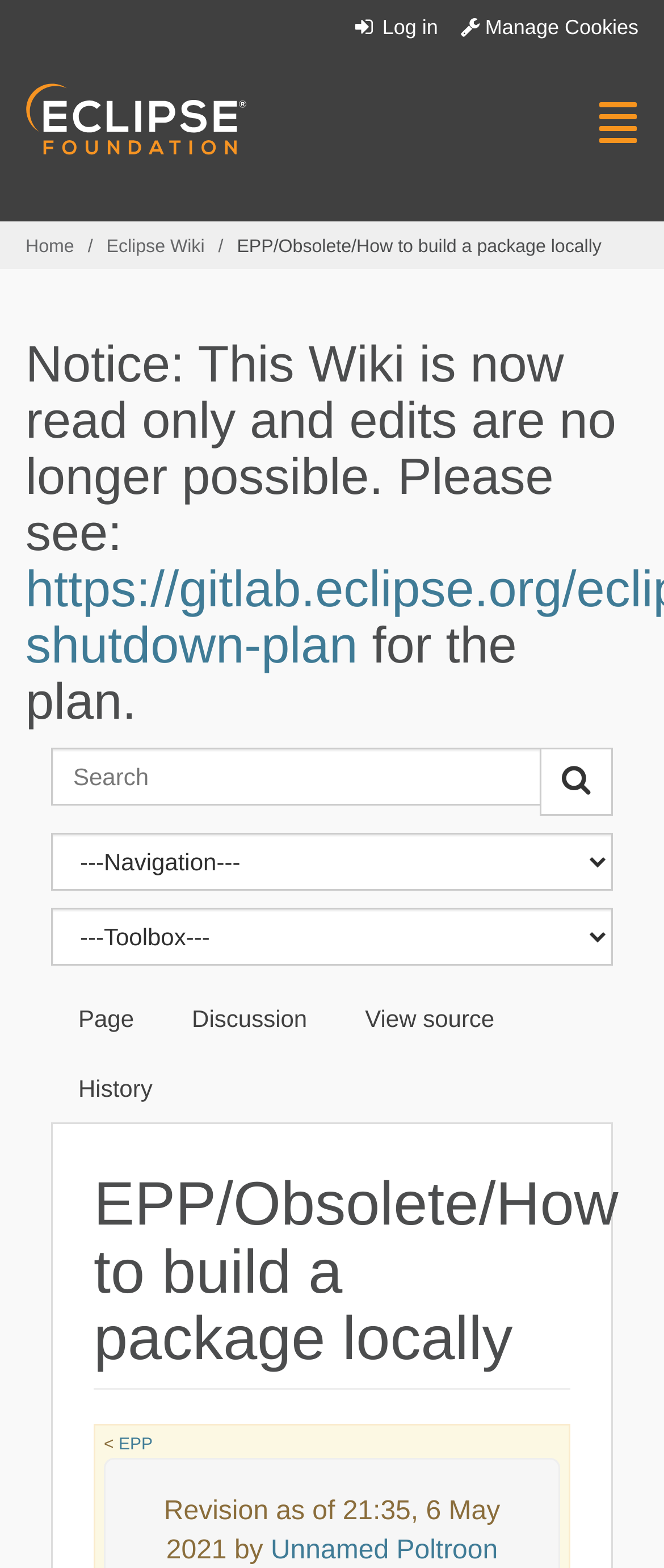What is the logo on the top left corner?
Using the image as a reference, answer with just one word or a short phrase.

Eclipse.org logo